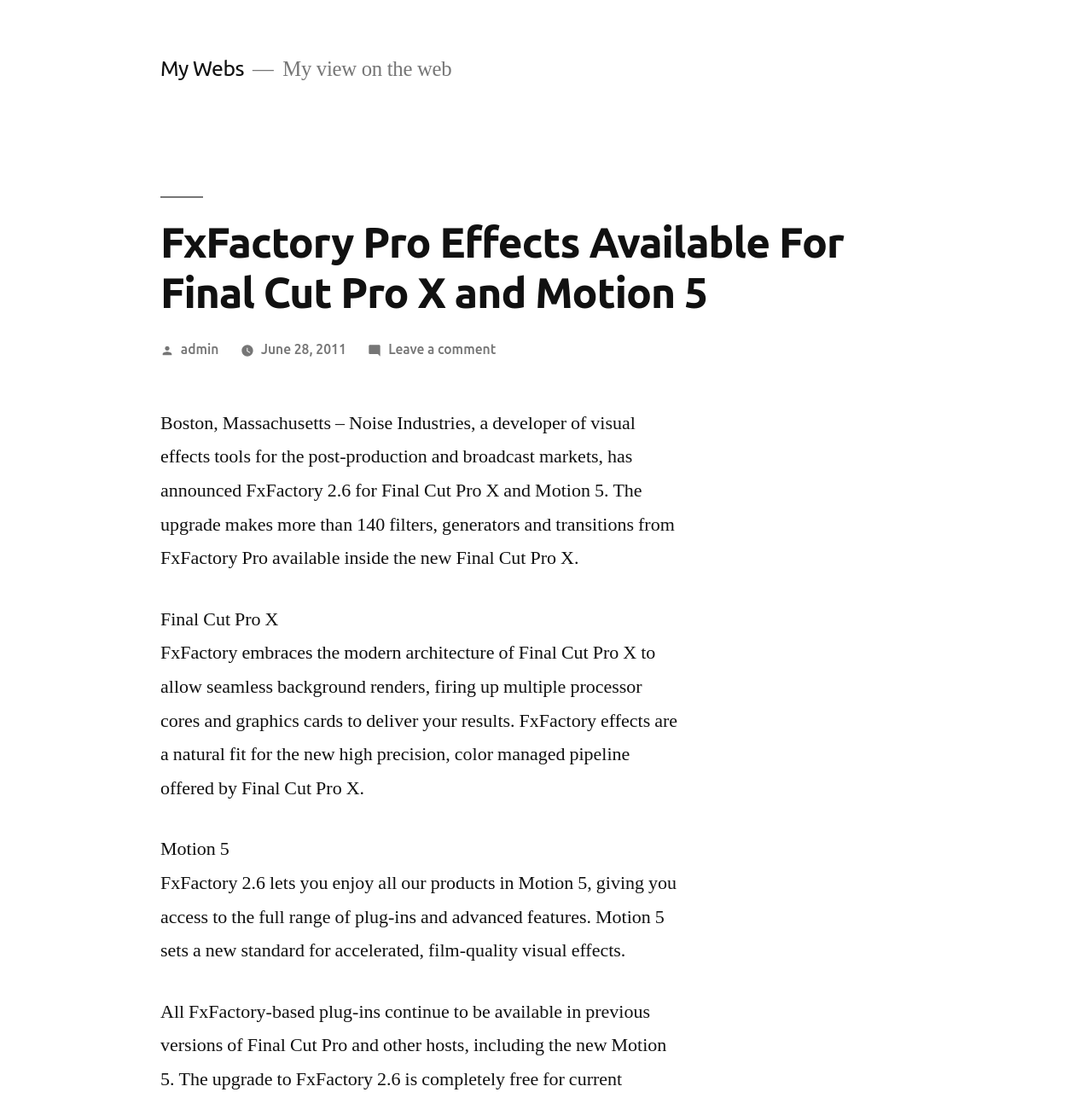Answer the question below using just one word or a short phrase: 
What is the name of the software that FxFactory effects are compatible with?

Final Cut Pro X and Motion 5